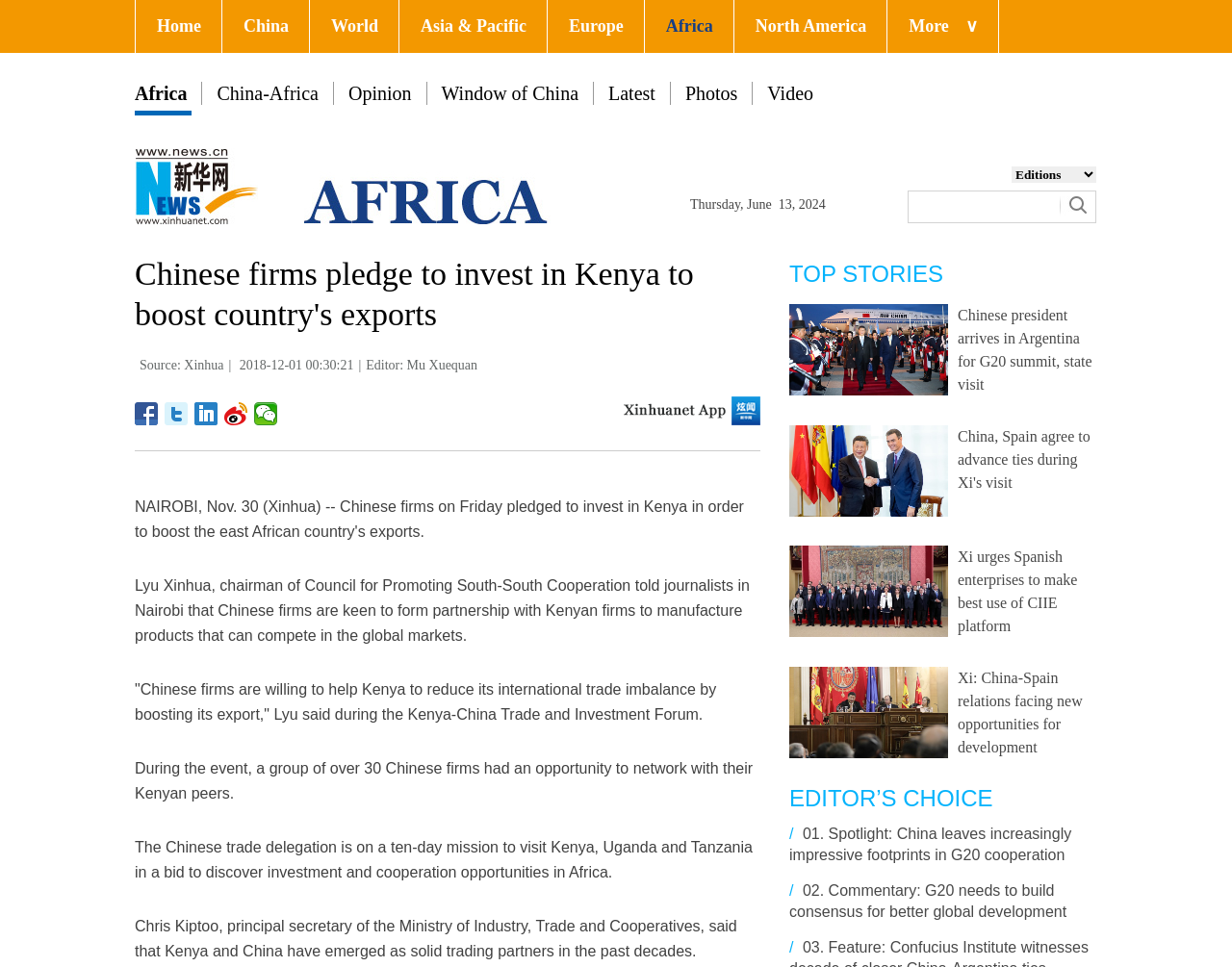Find the bounding box coordinates of the clickable area required to complete the following action: "Read news about Hezbollah vows to intensify attacks on Israel".

None